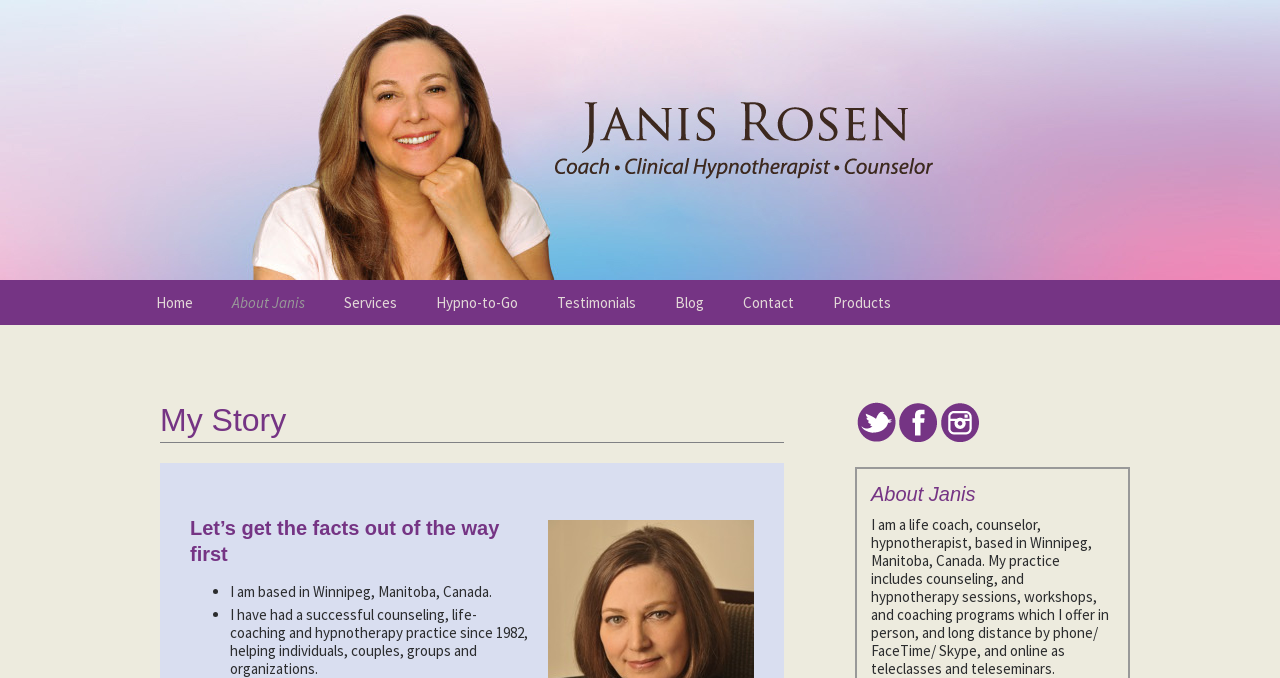What is the profession of the person described on this webpage?
Based on the visual information, provide a detailed and comprehensive answer.

Based on the webpage content, specifically the heading 'My Story' and the text 'I am a life coach, counselor, hypnotherapist, based in Winnipeg, Manitoba, Canada.', it can be inferred that the person described on this webpage is a counselor, coach, and hypnotherapist.